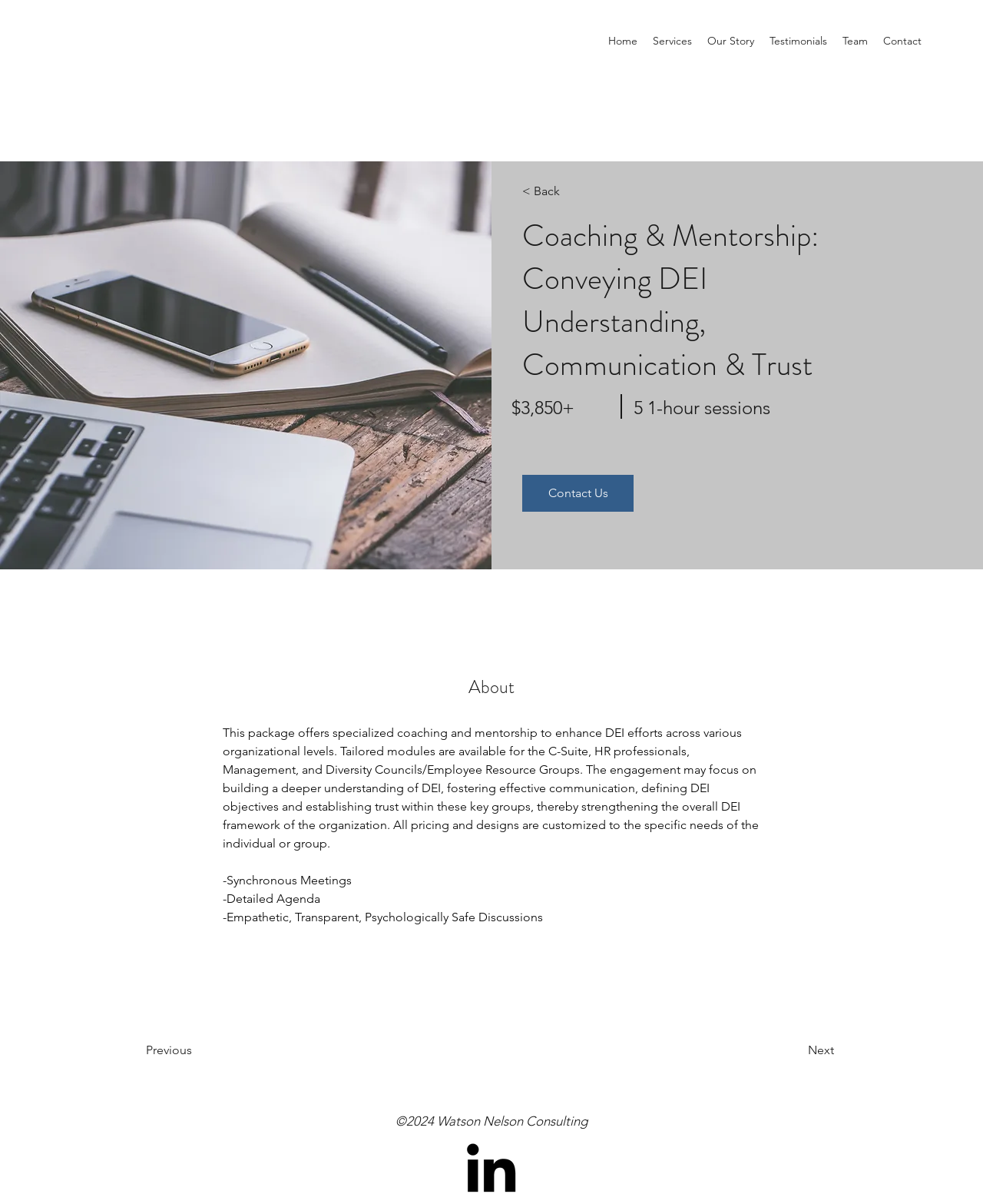Find and indicate the bounding box coordinates of the region you should select to follow the given instruction: "contact us".

[0.531, 0.394, 0.645, 0.425]